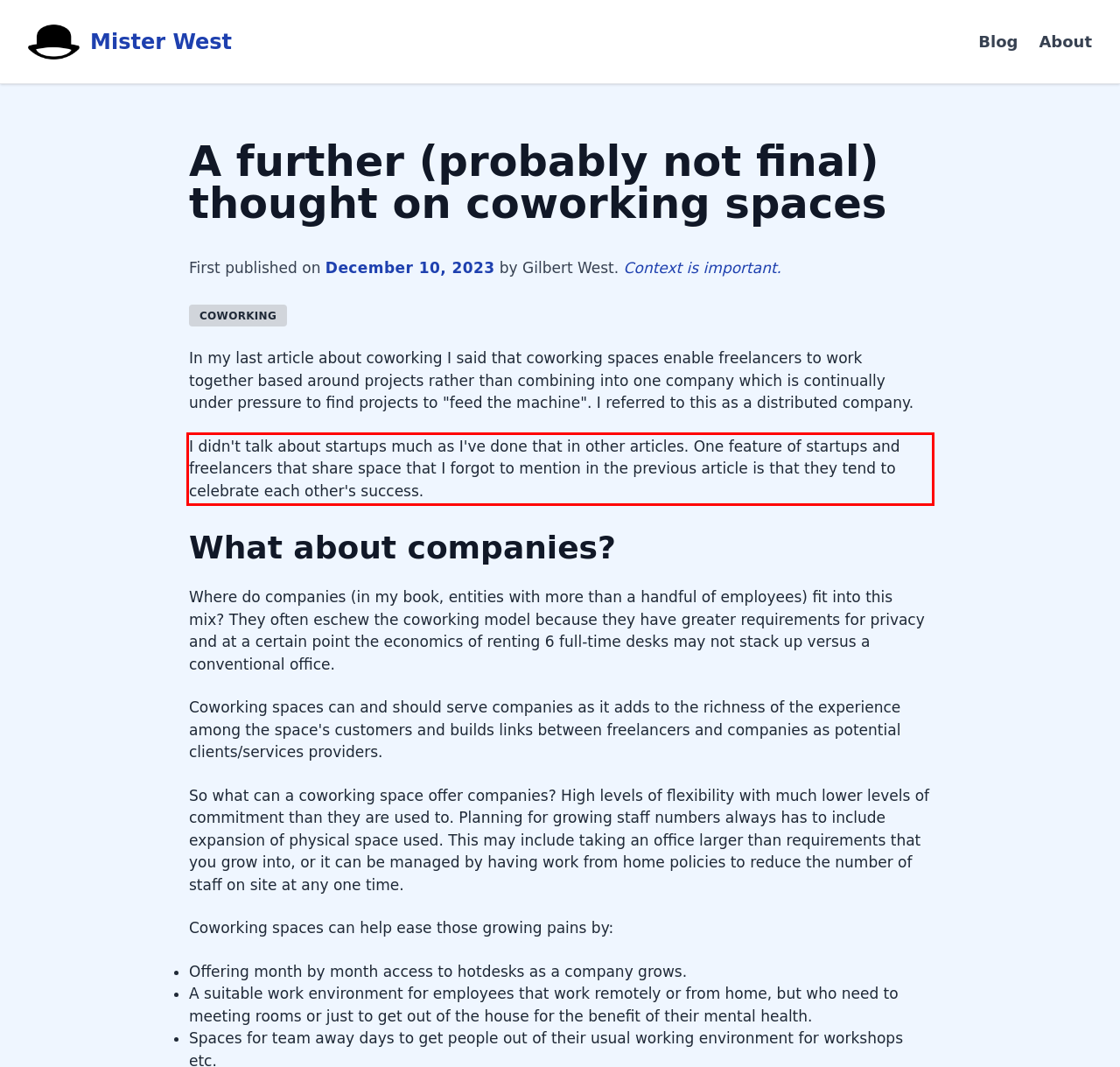You have a screenshot of a webpage with a red bounding box. Identify and extract the text content located inside the red bounding box.

I didn't talk about startups much as I've done that in other articles. One feature of startups and freelancers that share space that I forgot to mention in the previous article is that they tend to celebrate each other's success.